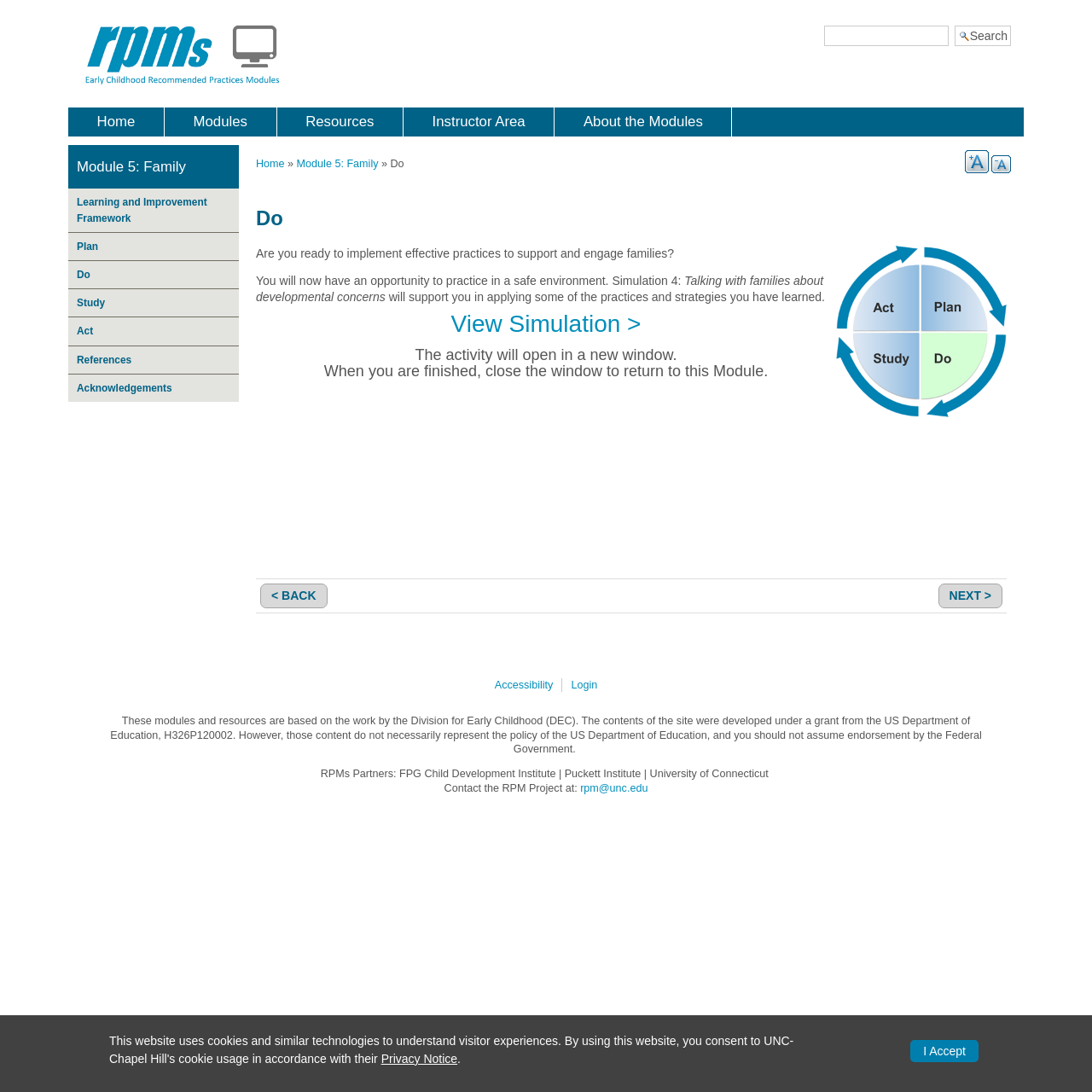Find and indicate the bounding box coordinates of the region you should select to follow the given instruction: "Go to Module 5: Family".

[0.07, 0.145, 0.17, 0.16]